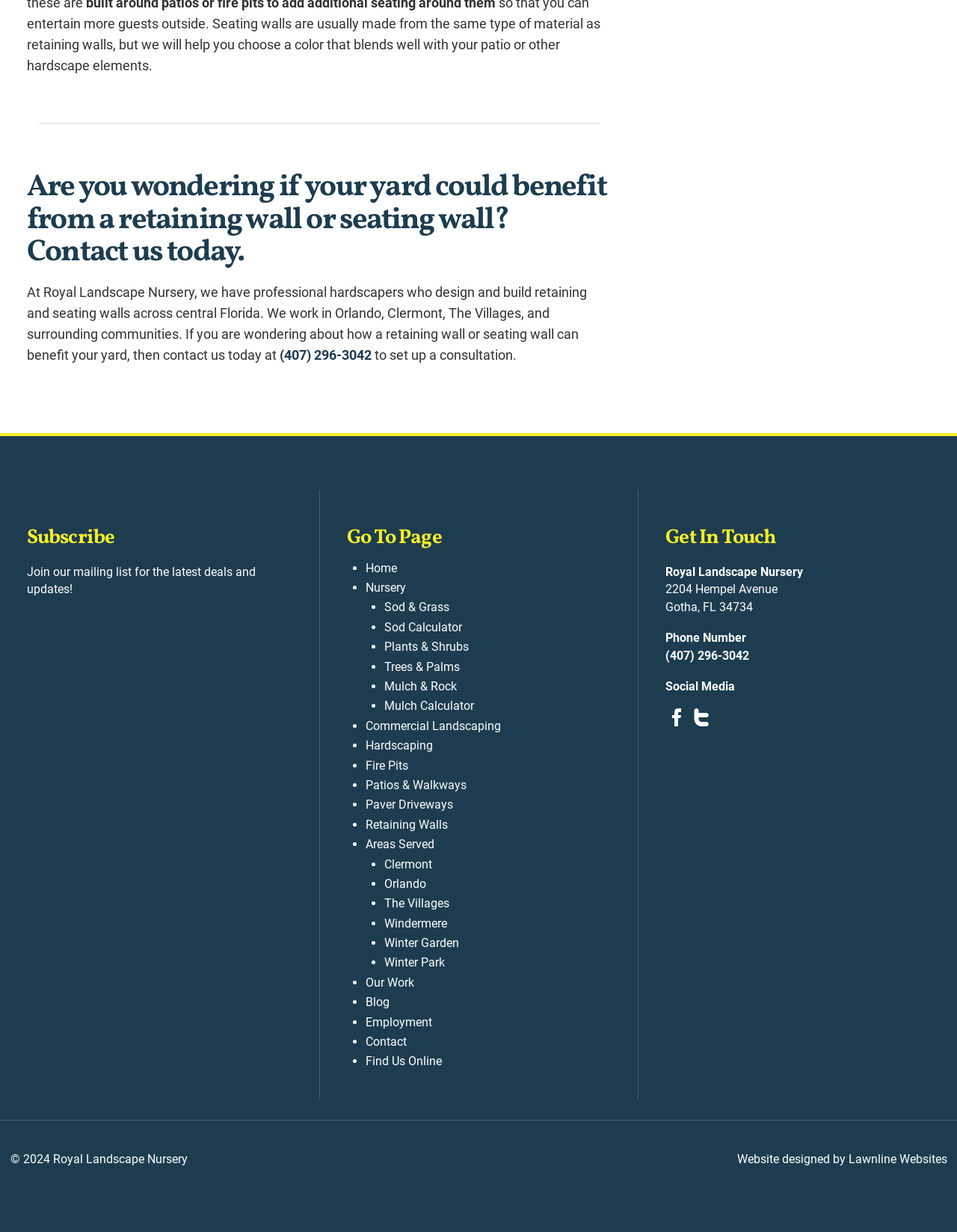Please respond in a single word or phrase: 
What type of services does Royal Landscape Nursery offer?

Hardscaping and landscaping